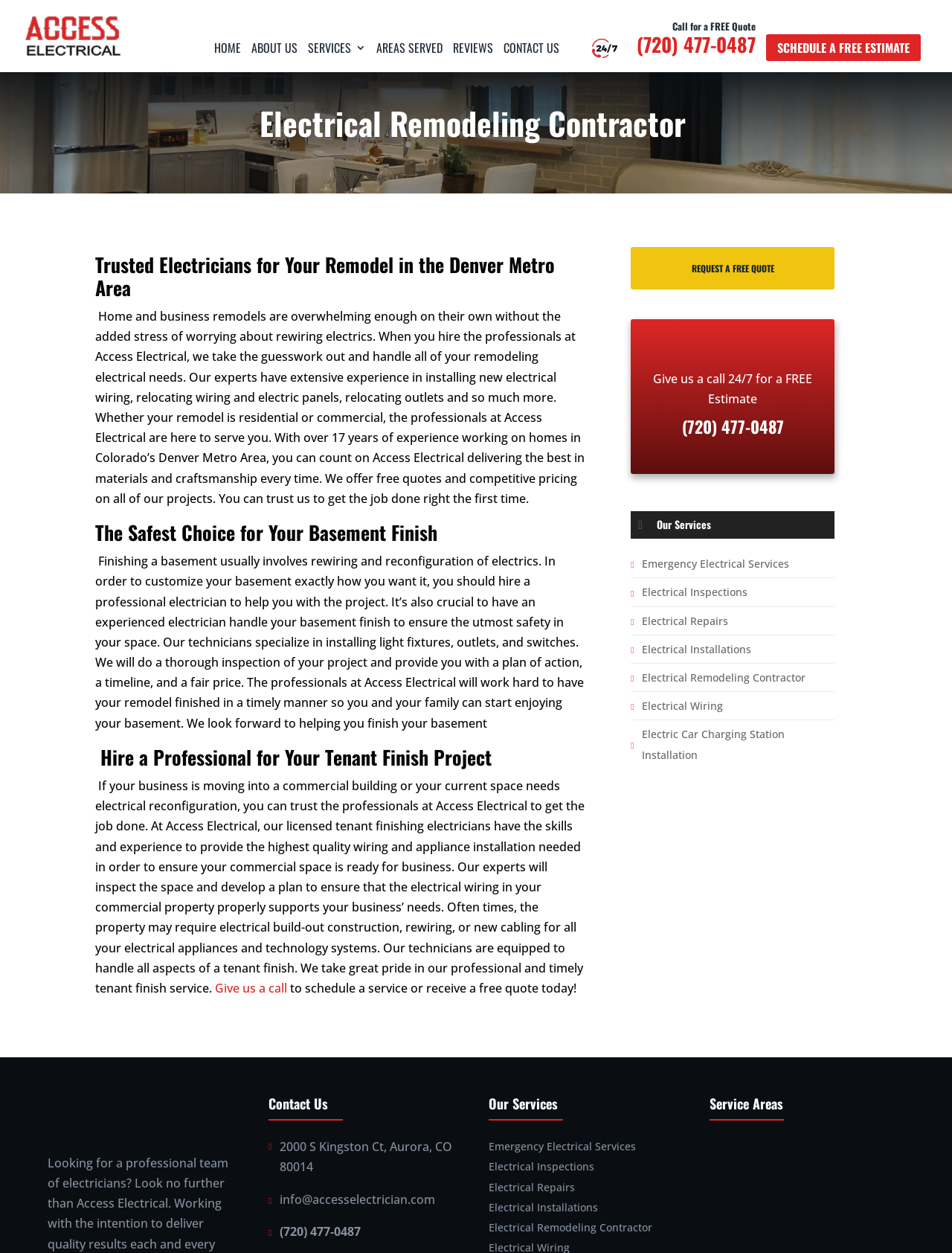Locate the bounding box coordinates of the clickable region necessary to complete the following instruction: "Call for a free quote". Provide the coordinates in the format of four float numbers between 0 and 1, i.e., [left, top, right, bottom].

[0.614, 0.032, 0.794, 0.055]